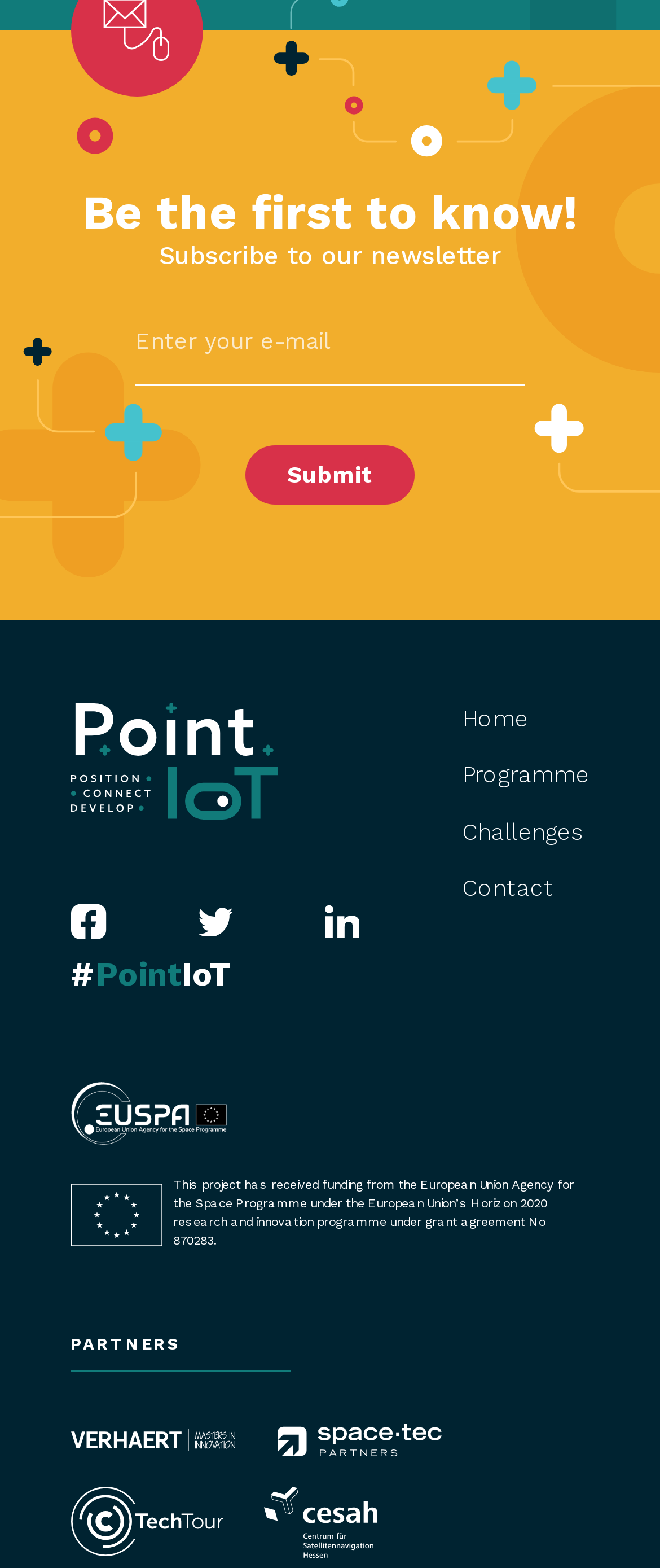What is the funding source of the project?
Give a detailed and exhaustive answer to the question.

The static text at the bottom of the page mentions that the project has received funding from the European Union Agency for the Space Programme under the European Union’s Horizon 2020 research and innovation programme.